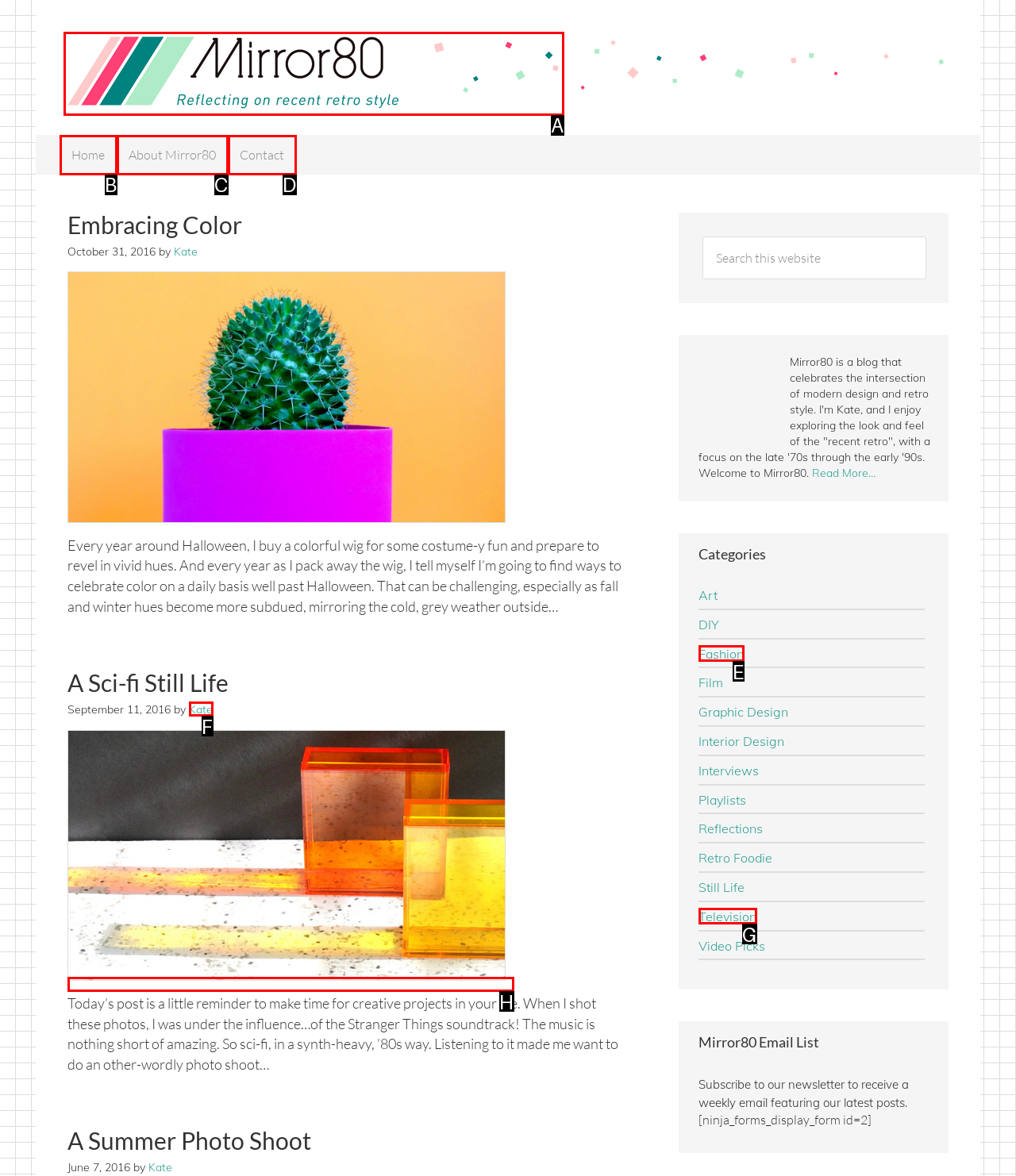Find the HTML element that corresponds to the description: About Mirror80. Indicate your selection by the letter of the appropriate option.

C